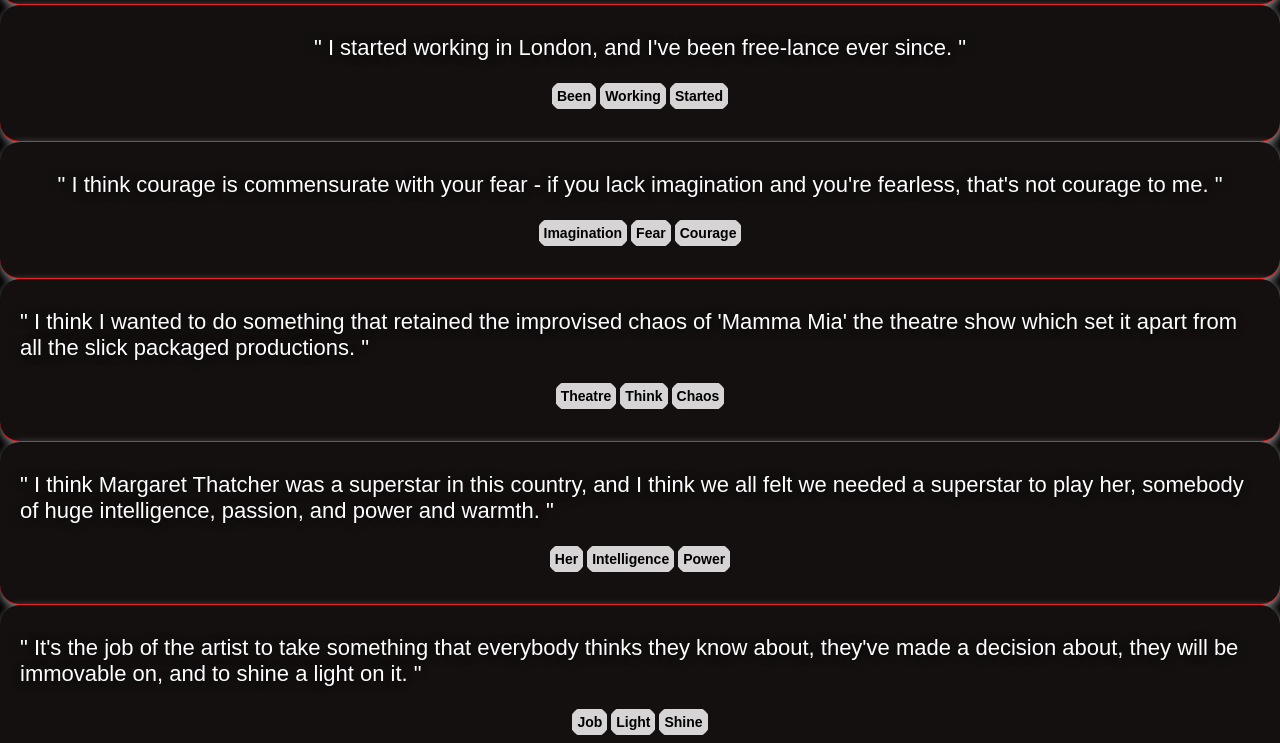Please provide a brief answer to the question using only one word or phrase: 
What is the theme of the quotes?

Courage and creativity